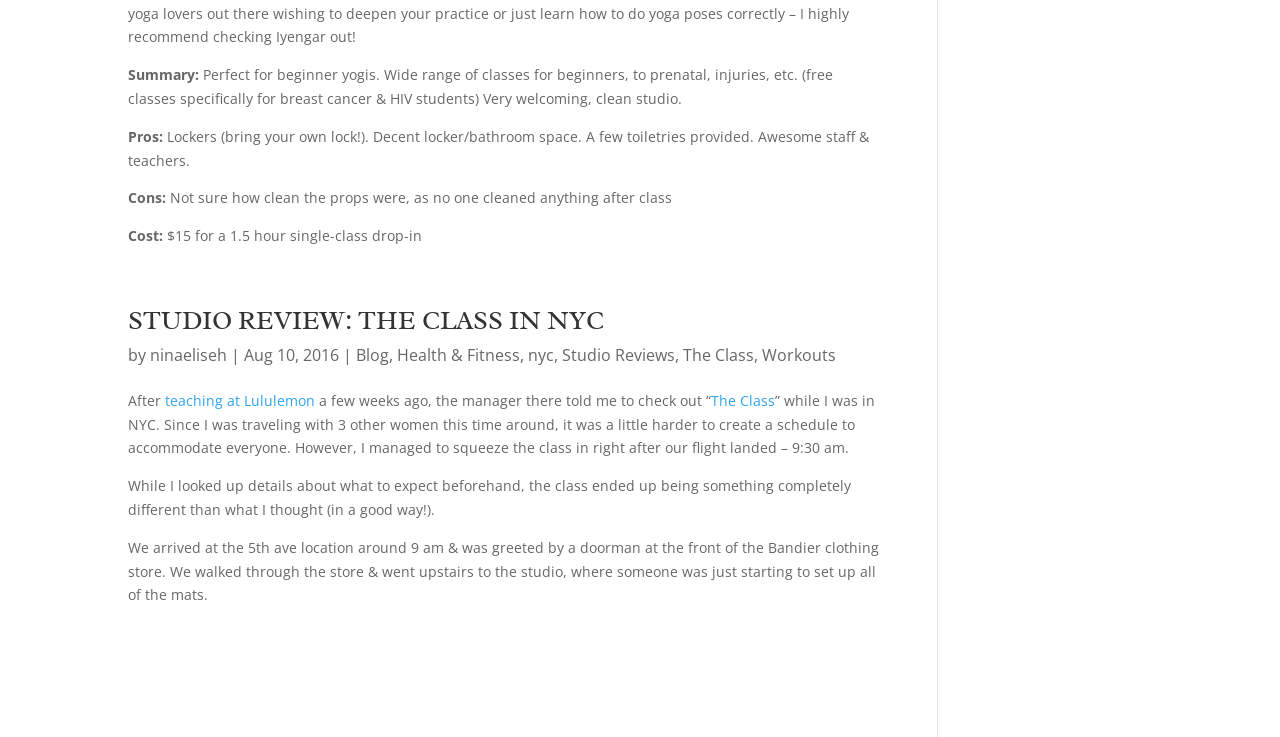Can you pinpoint the bounding box coordinates for the clickable element required for this instruction: "Click on the link to read the blog"? The coordinates should be four float numbers between 0 and 1, i.e., [left, top, right, bottom].

[0.278, 0.467, 0.304, 0.497]